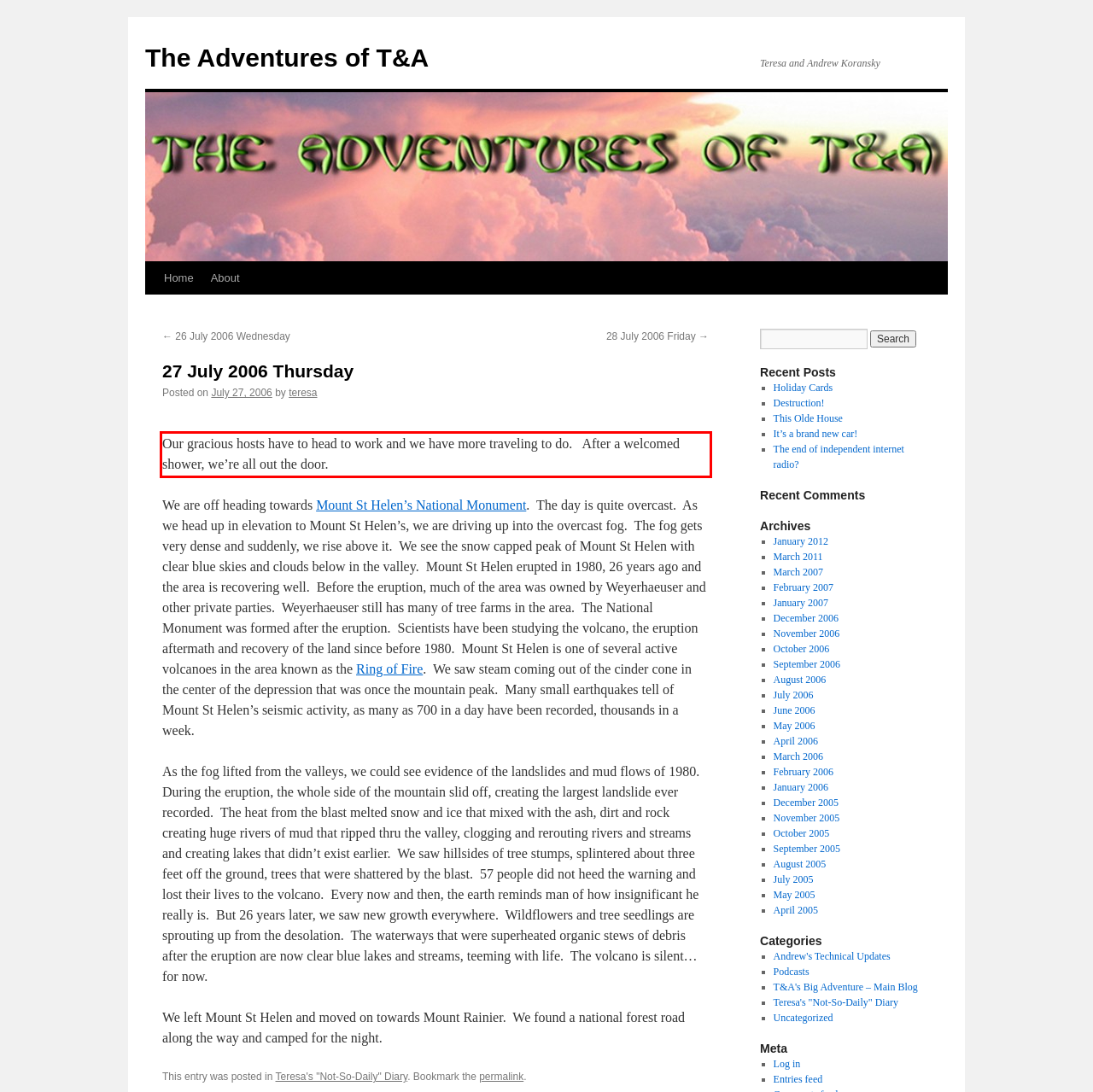Please take the screenshot of the webpage, find the red bounding box, and generate the text content that is within this red bounding box.

Our gracious hosts have to head to work and we have more traveling to do. After a welcomed shower, we’re all out the door.